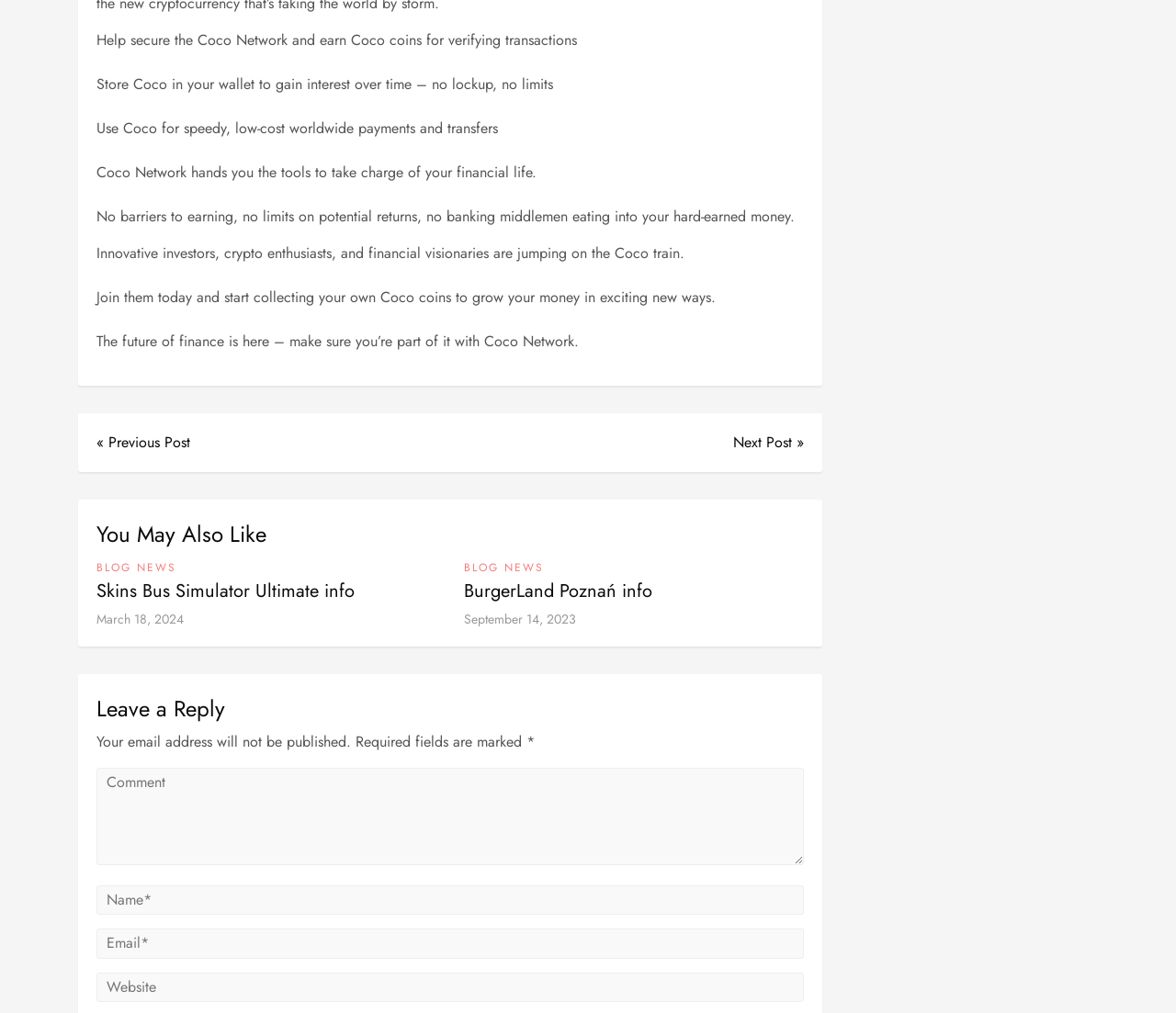What is Coco Network used for?
Using the image provided, answer with just one word or phrase.

Financial transactions